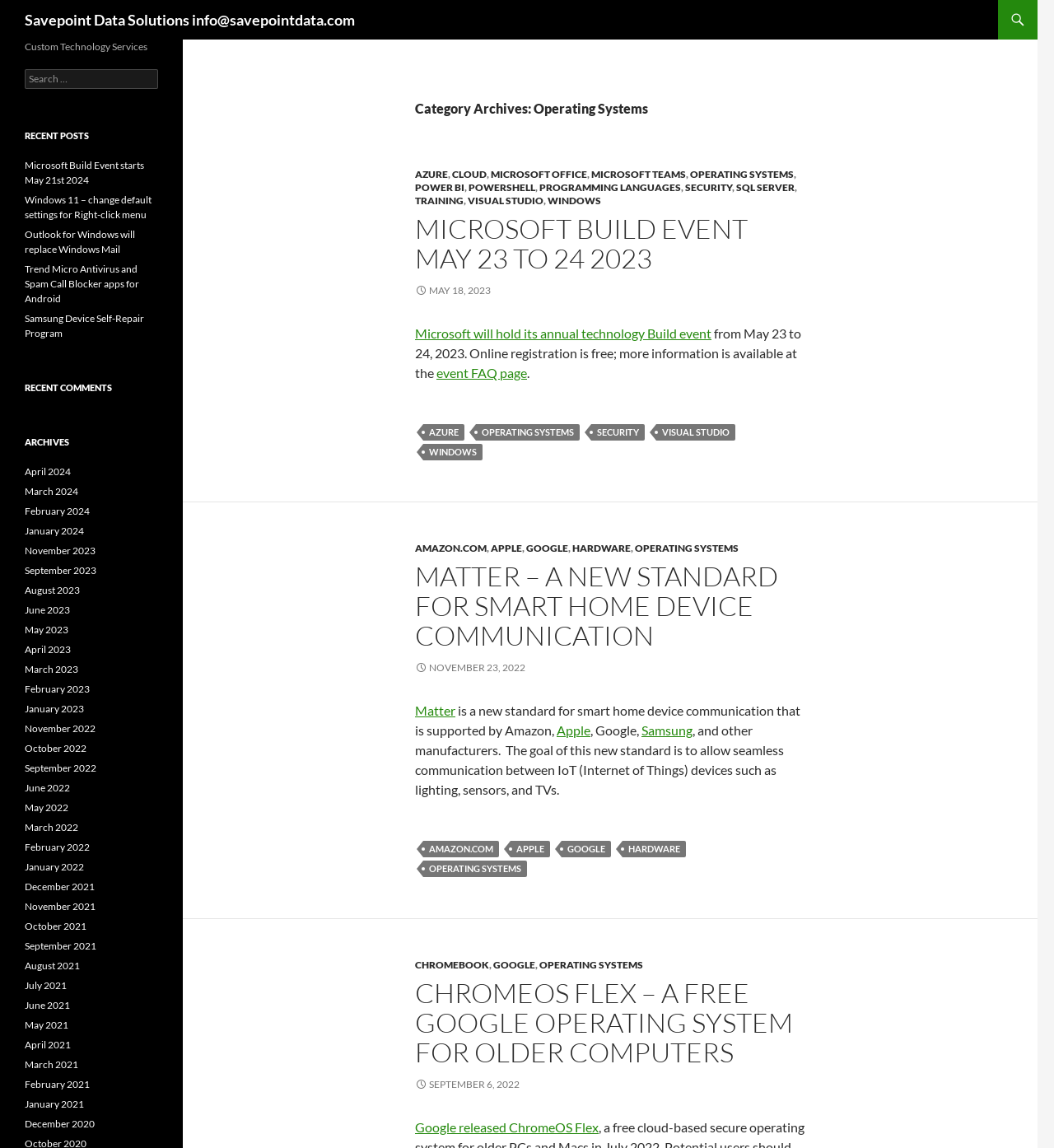Extract the bounding box for the UI element that matches this description: "Power BI".

[0.394, 0.158, 0.441, 0.169]